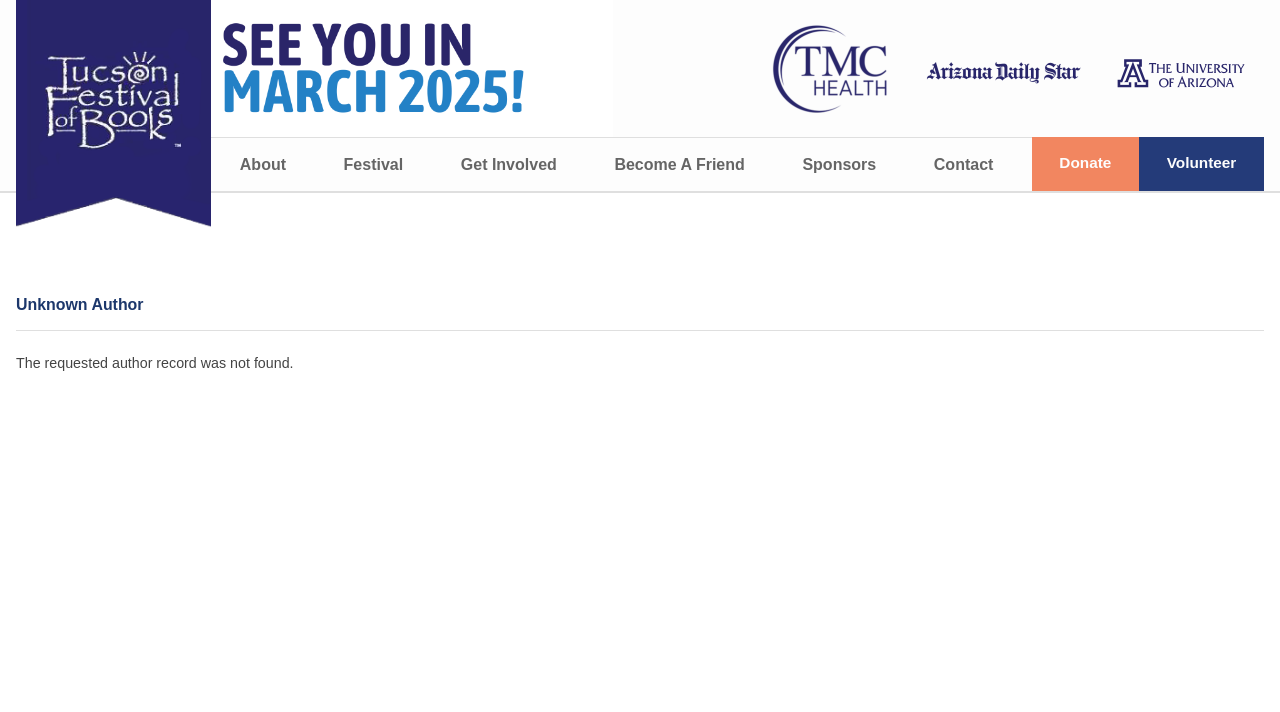Kindly provide the bounding box coordinates of the section you need to click on to fulfill the given instruction: "Join CIMUG".

None